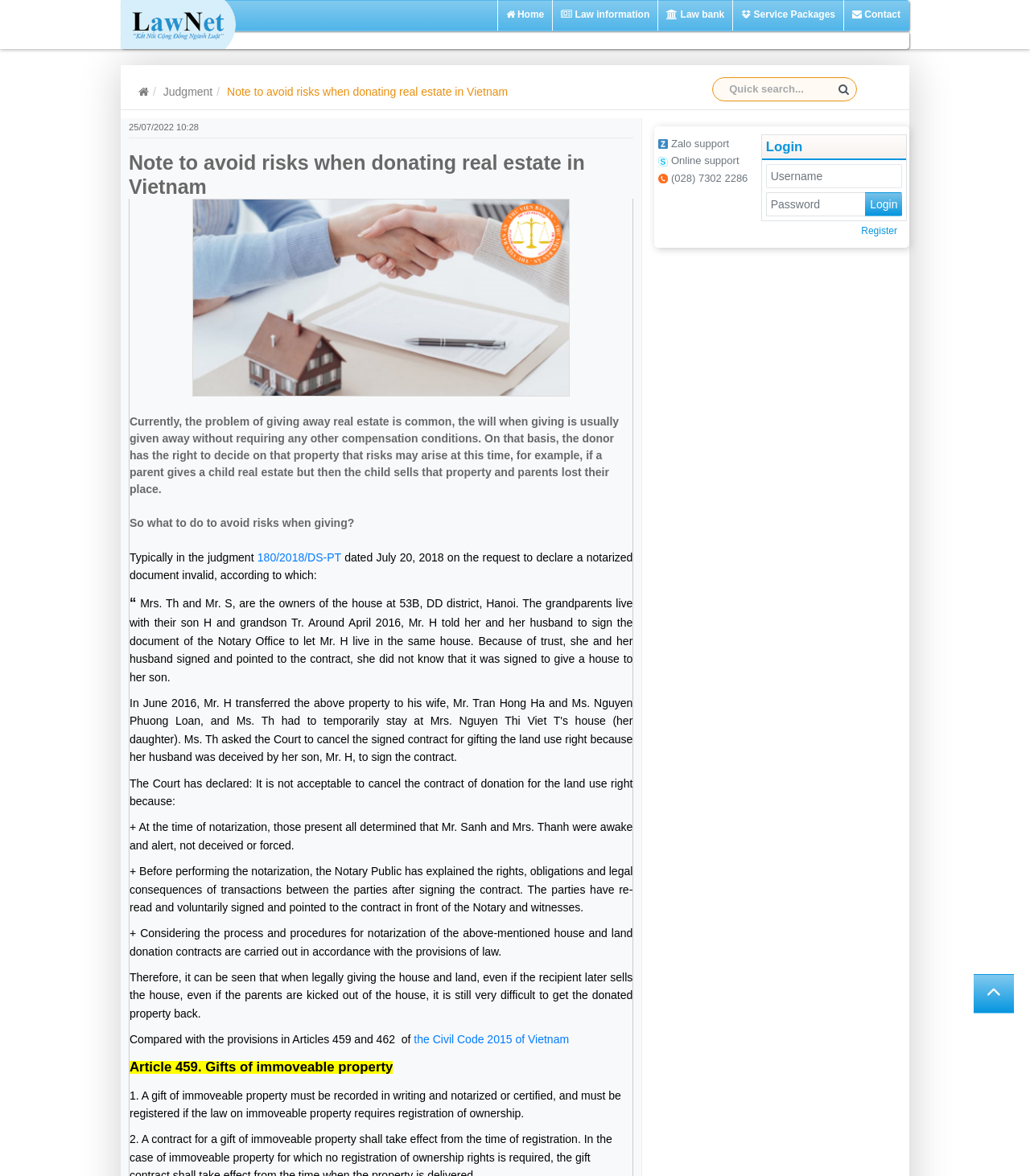Illustrate the webpage with a detailed description.

This webpage appears to be a legal article or blog post discussing the risks of donating real estate in Vietnam. At the top of the page, there is a layout table spanning the entire width, followed by a series of links and a static text element displaying the title "Note to avoid risks when donating real estate in Vietnam". Below the title, there is a quick search textbox and a link with a magnifying glass icon.

On the left side of the page, there is a vertical column of links, including "Judgment", "Zalo support", "Online support", and a phone number. Each of these links has a corresponding image icon.

The main content of the page is a lengthy article discussing the risks of donating real estate, with several sections and paragraphs. The article begins by explaining the common problem of giving away real estate without requiring any compensation conditions, which can lead to risks for the donor. It then discusses a specific judgment from 2018, where a court declared that a contract of donation for land use rights was valid, even though the donor later claimed they were deceived.

The article continues to explain the legal consequences of donating real estate, citing specific articles from the Civil Code of Vietnam. There are several static text elements and links throughout the article, including references to specific judgments and laws.

At the bottom right of the page, there is a login section with username and password textboxes, a login button, and a register link. Finally, there is a button with a question mark icon at the bottom right corner of the page.